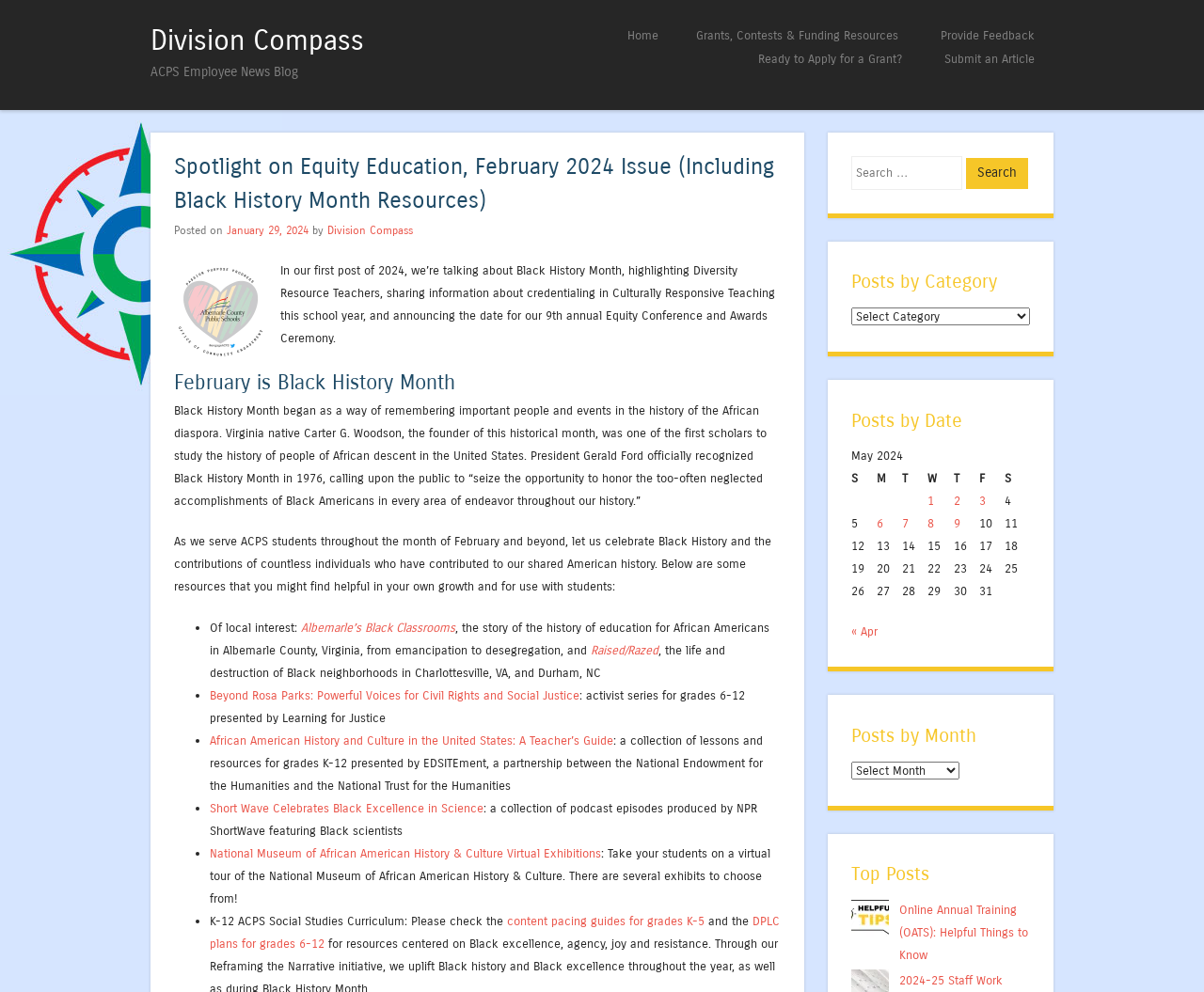Please find the bounding box coordinates of the element's region to be clicked to carry out this instruction: "Click on the 'Submit an Article' link".

[0.769, 0.048, 0.875, 0.071]